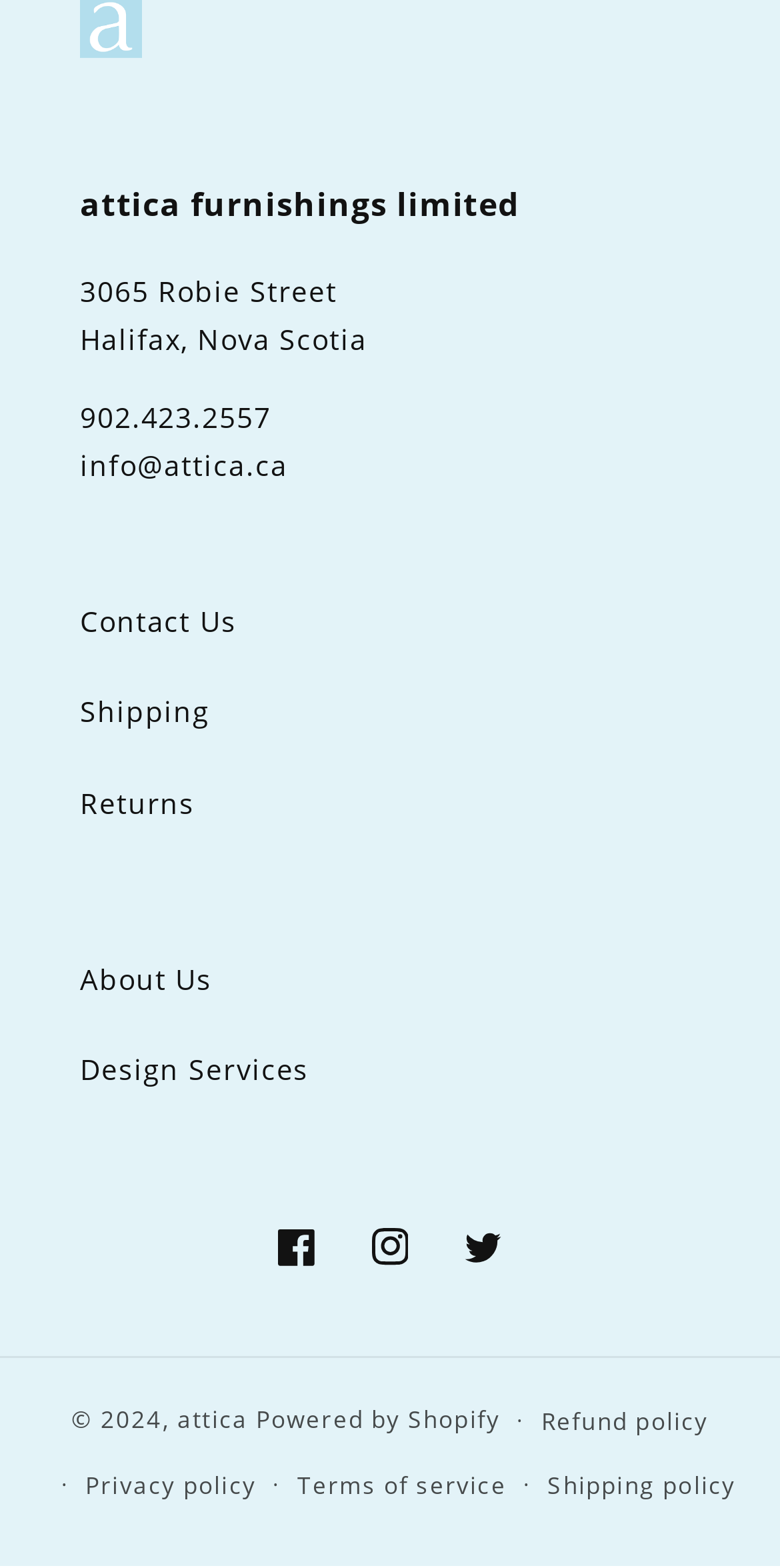How many policy links are present?
Examine the image and give a concise answer in one word or a short phrase.

4